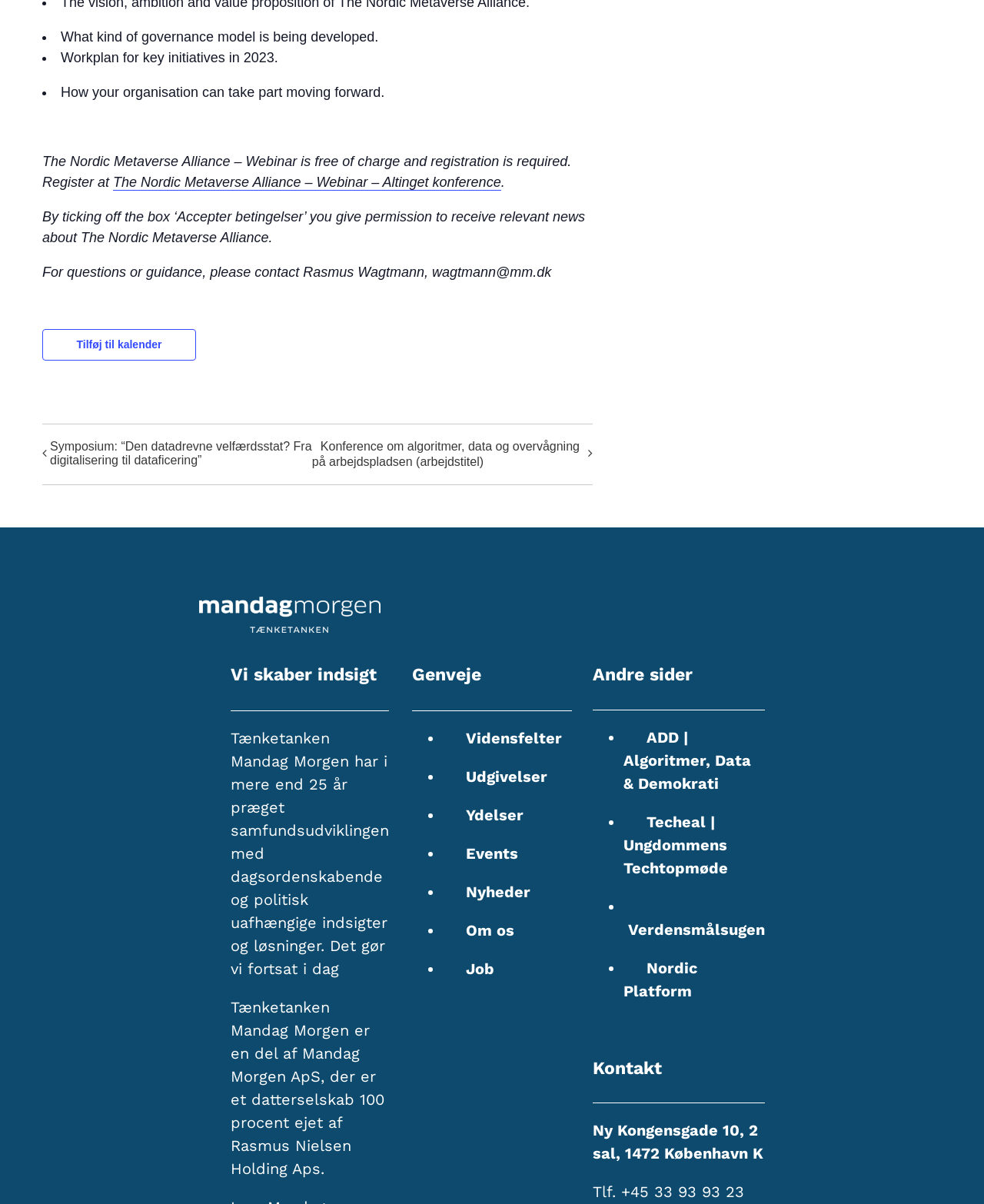What is the topic of the symposium mentioned on the webpage?
Refer to the image and provide a one-word or short phrase answer.

Den datadrevne velfærdsstat?